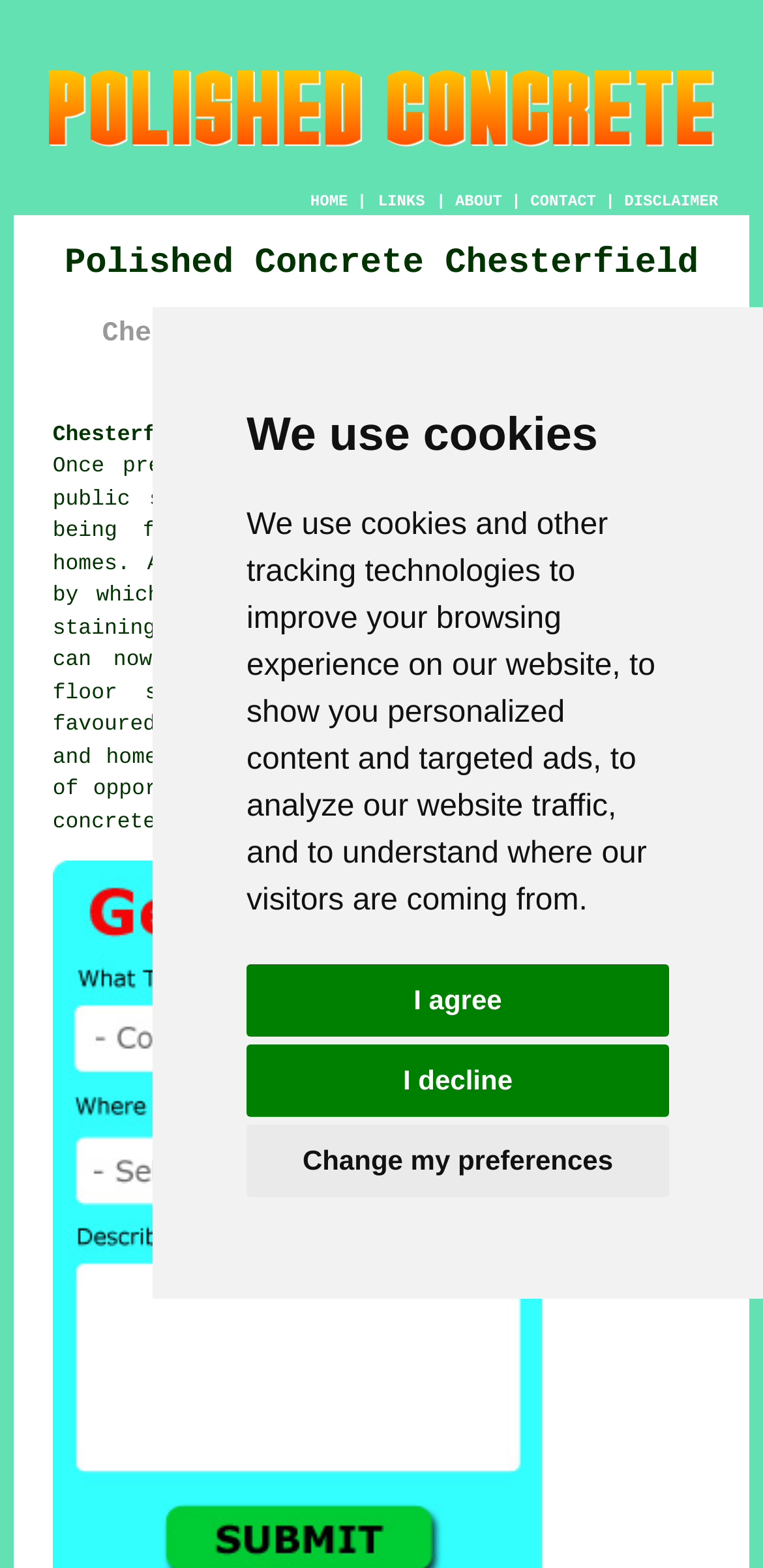Respond to the following question with a brief word or phrase:
What is the benefit of polished concrete for building contractors?

Array of opportunities